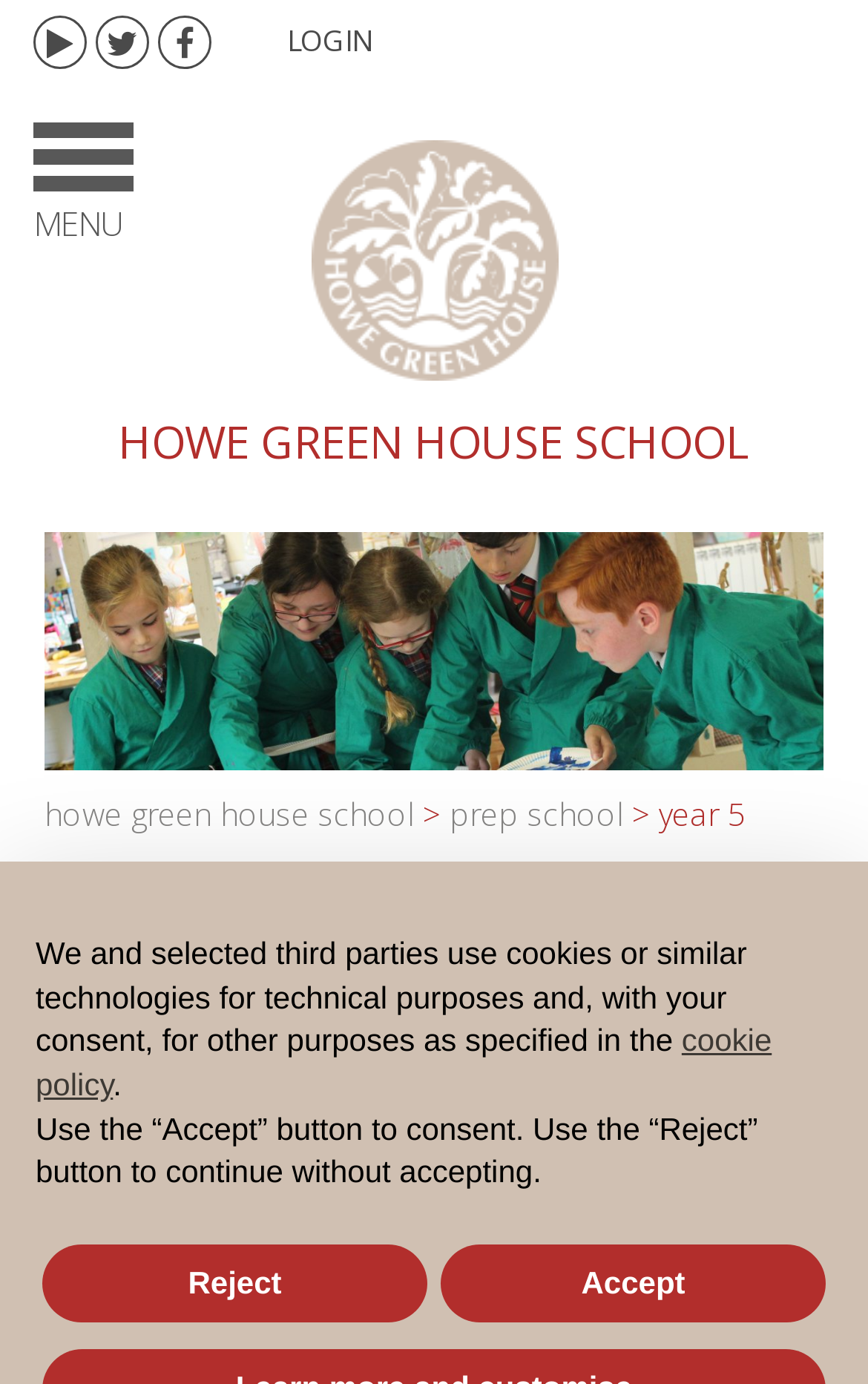Show the bounding box coordinates for the element that needs to be clicked to execute the following instruction: "View year 5 information". Provide the coordinates in the form of four float numbers between 0 and 1, i.e., [left, top, right, bottom].

[0.759, 0.573, 0.859, 0.604]